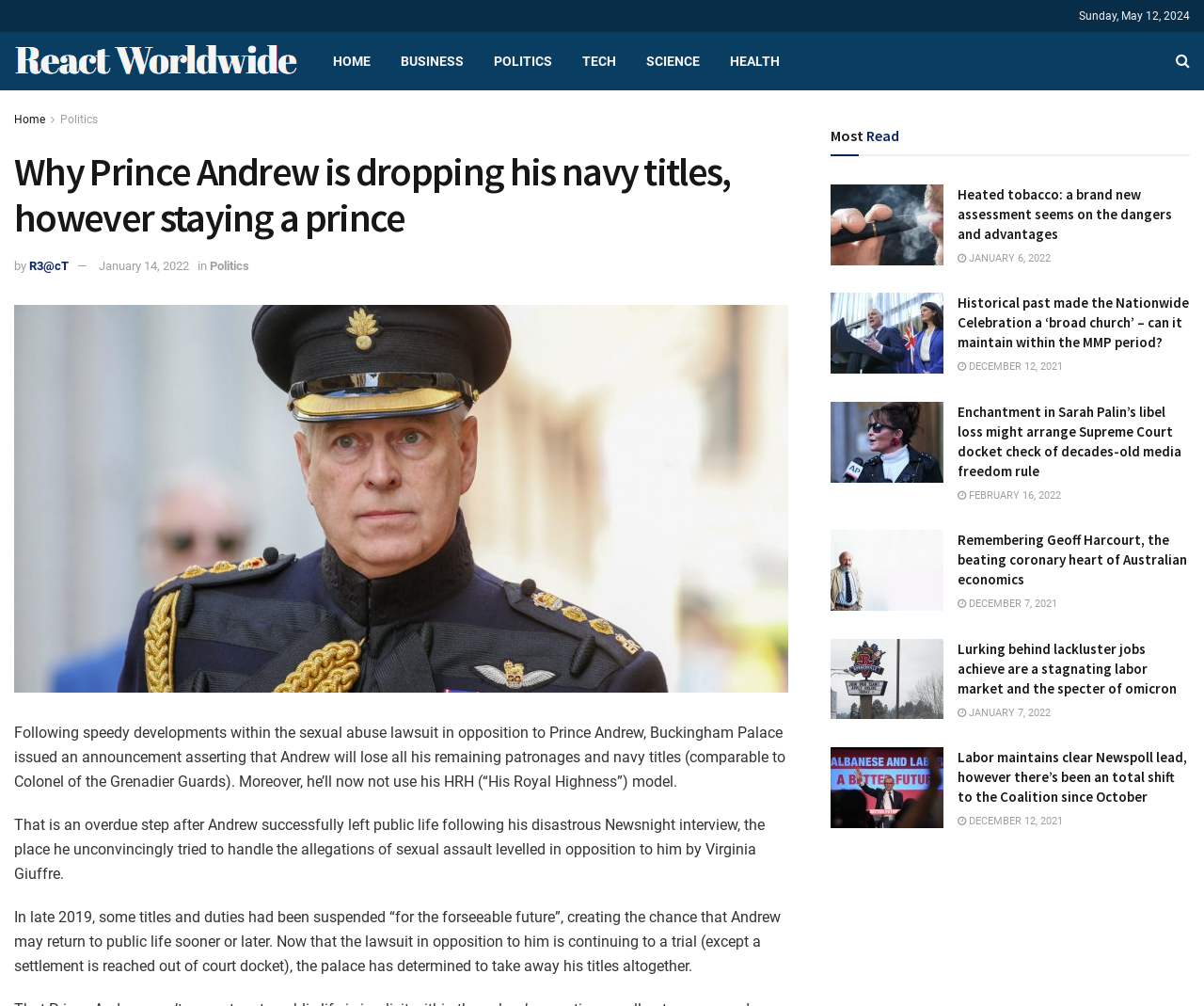Bounding box coordinates must be specified in the format (top-left x, top-left y, bottom-right x, bottom-right y). All values should be floating point numbers between 0 and 1. What are the bounding box coordinates of the UI element described as: Science

[0.524, 0.032, 0.594, 0.09]